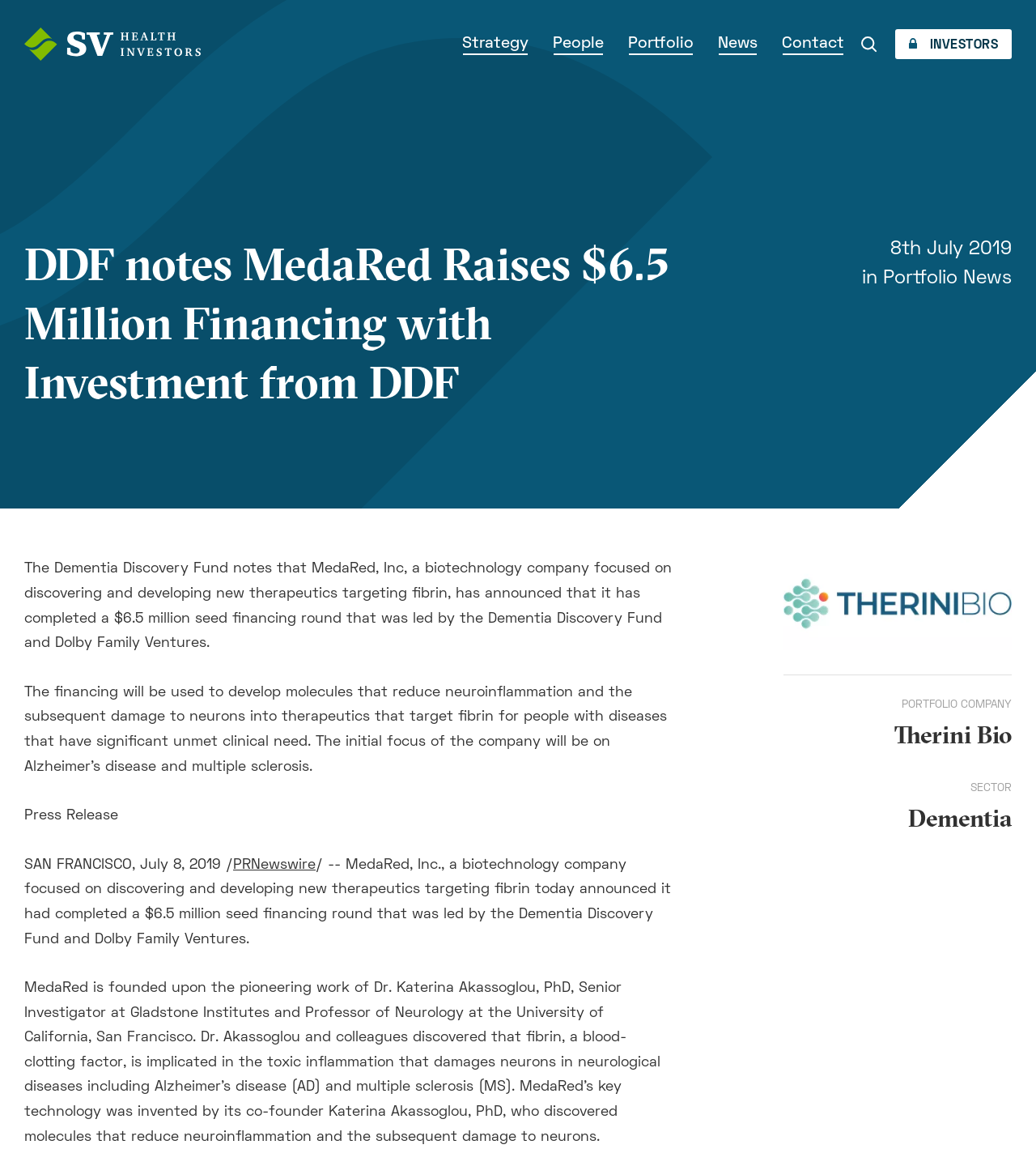Locate the bounding box of the UI element with the following description: "SV7 Impact Medicine Fund".

[0.68, 0.083, 0.977, 0.11]